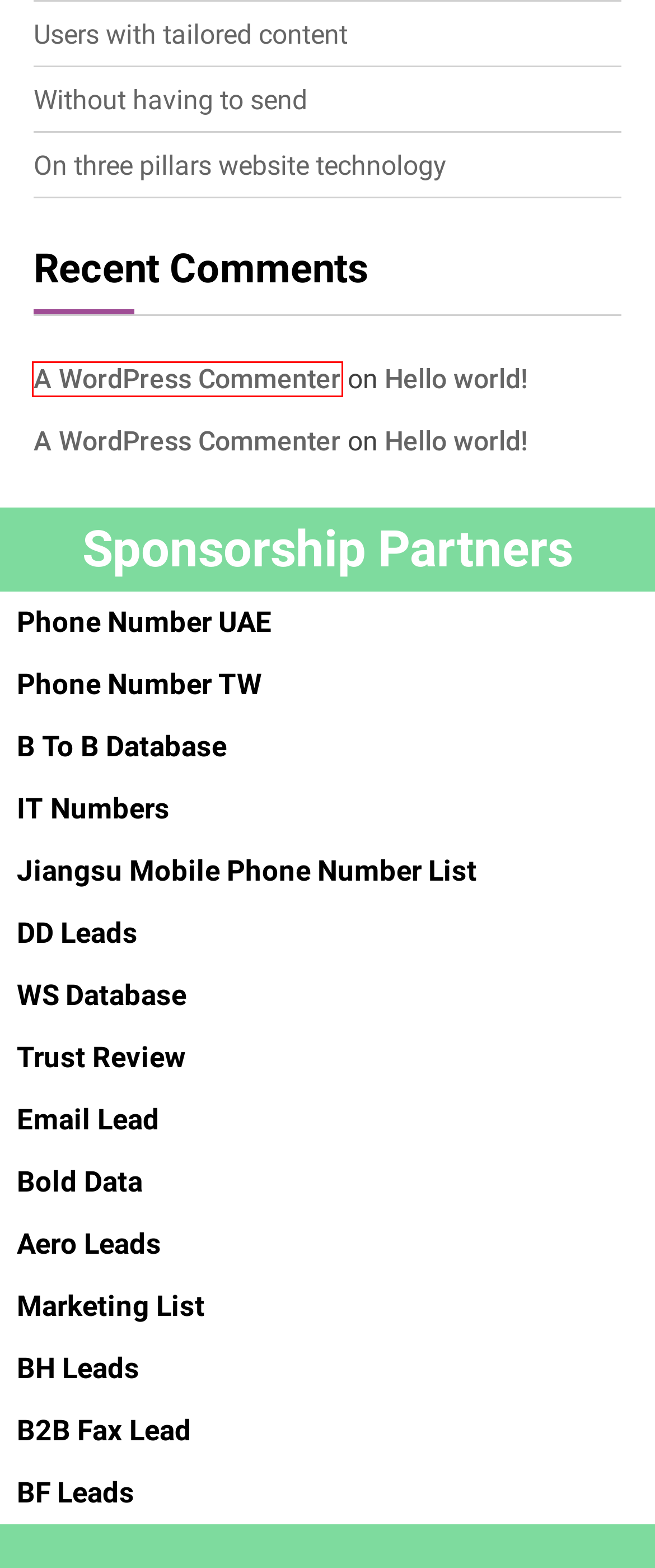Examine the screenshot of a webpage with a red rectangle bounding box. Select the most accurate webpage description that matches the new webpage after clicking the element within the bounding box. Here are the candidates:
A. Telegram productive marketing Archives - Book Your List
B. On three pillars website technology | Book Your List
C. Empowering Connections The Unveiling Of | Book Your List
D. B To B Database - B To B Database
E. Jiangsu Mobile Phone Number List - Jiangsu Mobile Phone Number List
F. Users with tailored content | Book Your List
G. IT Numbers - IT Numbers
H. Blog Tool, Publishing Platform, and CMS – WordPress.org

C